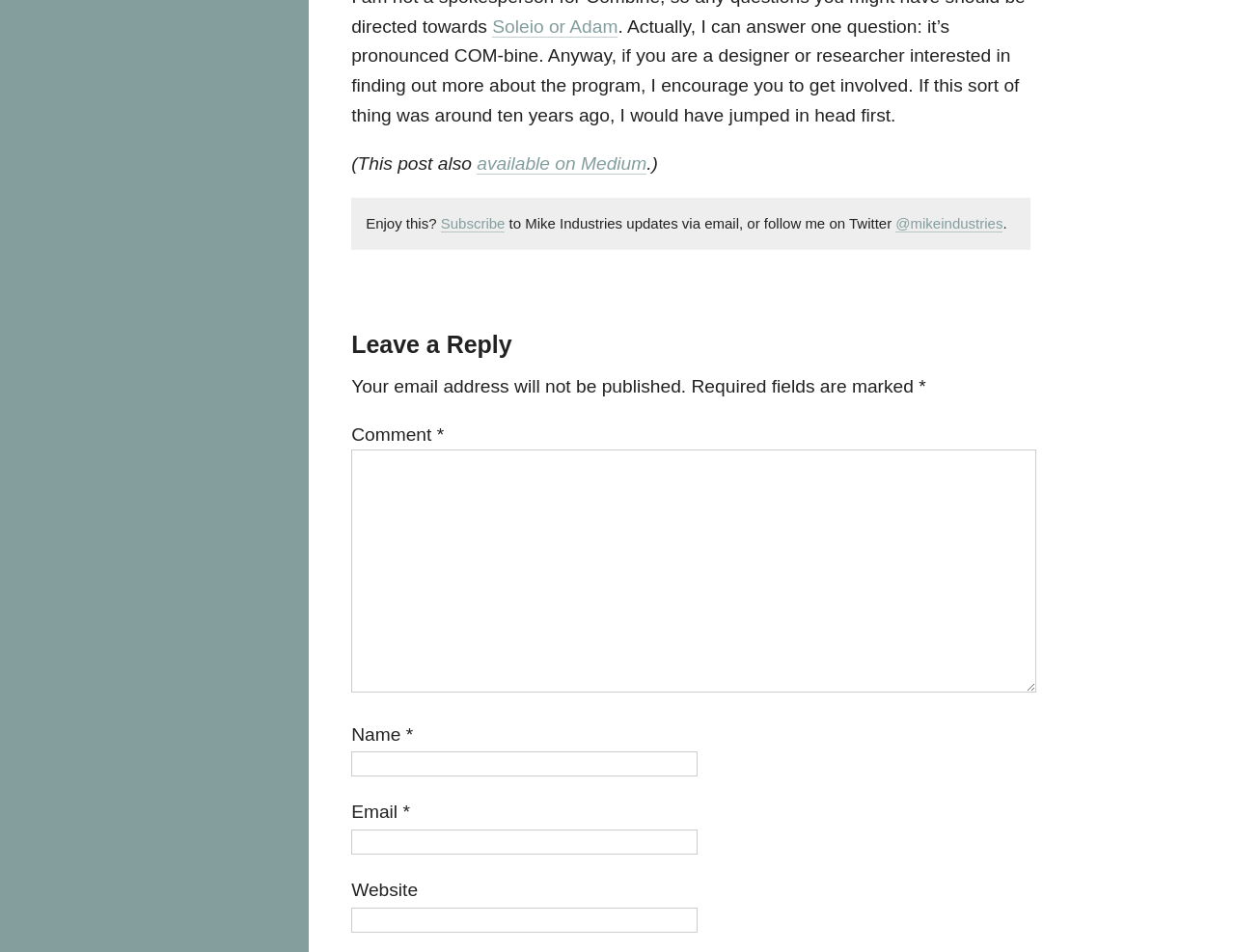Using the image as a reference, answer the following question in as much detail as possible:
What information is required to leave a comment?

The required fields to leave a comment are marked with an asterisk (*) and include 'Name', 'Email', and 'Comment'. These fields are required as indicated by the text 'Required fields are marked *'.